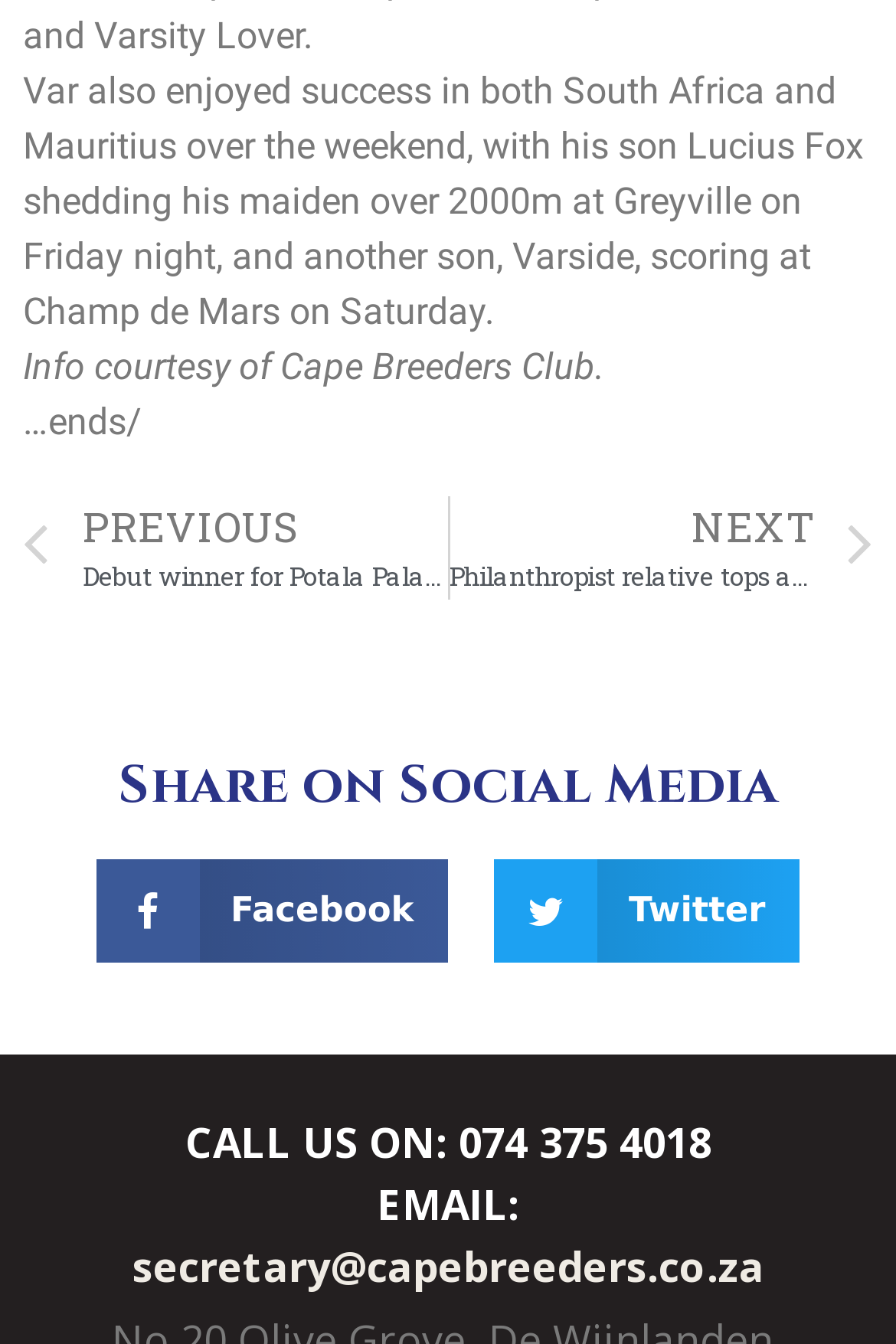Locate and provide the bounding box coordinates for the HTML element that matches this description: "Facebook".

[0.107, 0.639, 0.5, 0.716]